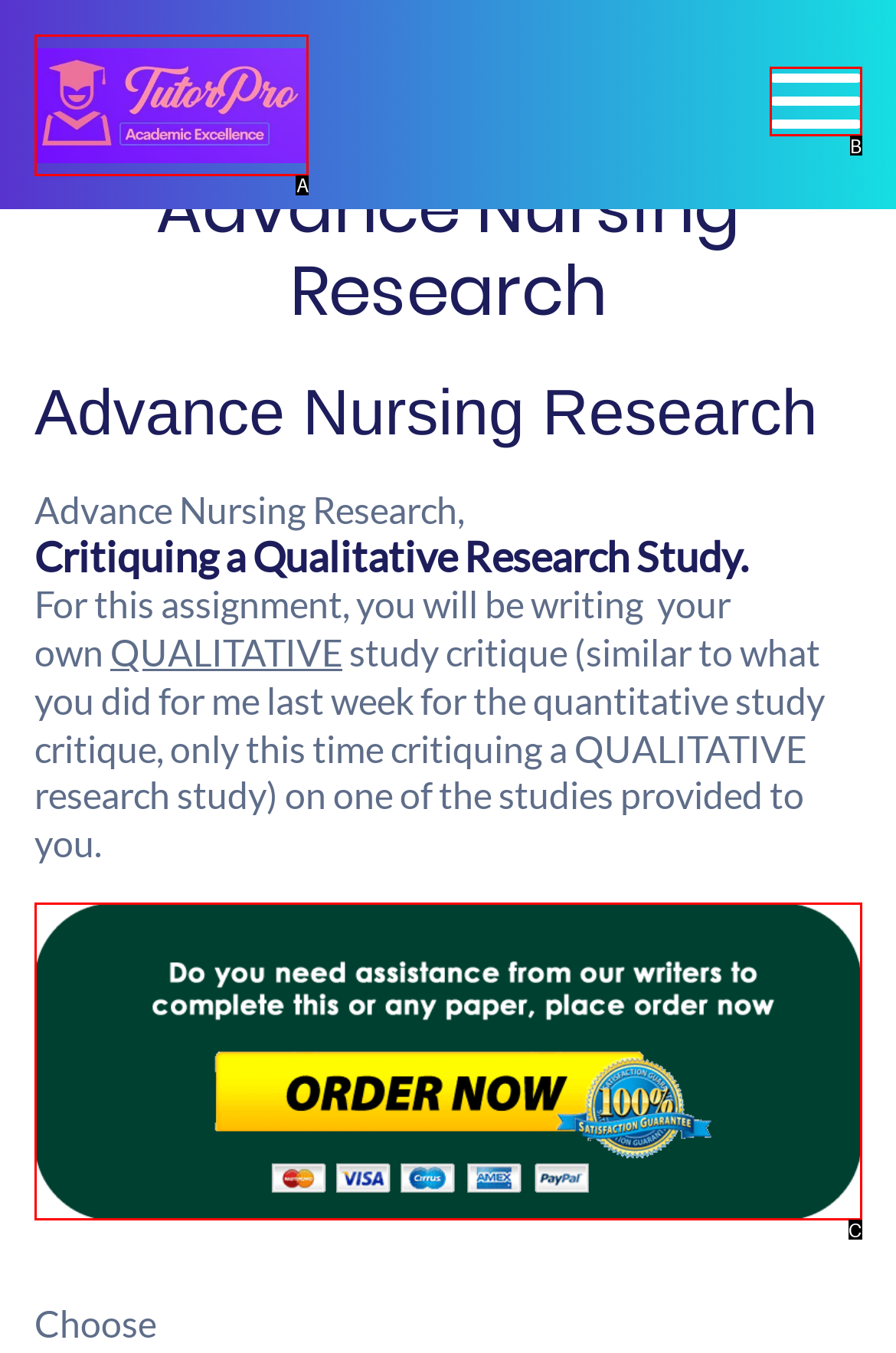Select the letter that corresponds to this element description: alt="Advance Nursing Research"
Answer with the letter of the correct option directly.

C